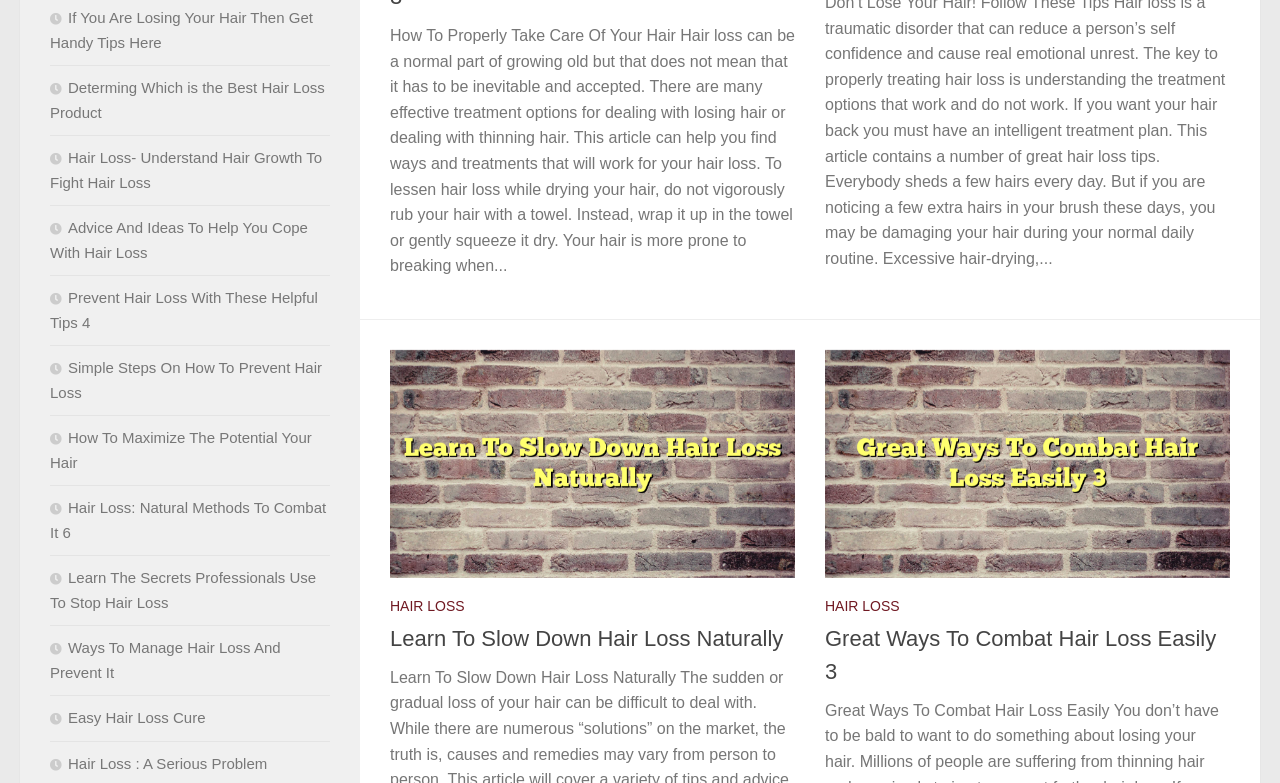Please specify the bounding box coordinates of the clickable section necessary to execute the following command: "Add a comment about this page".

None